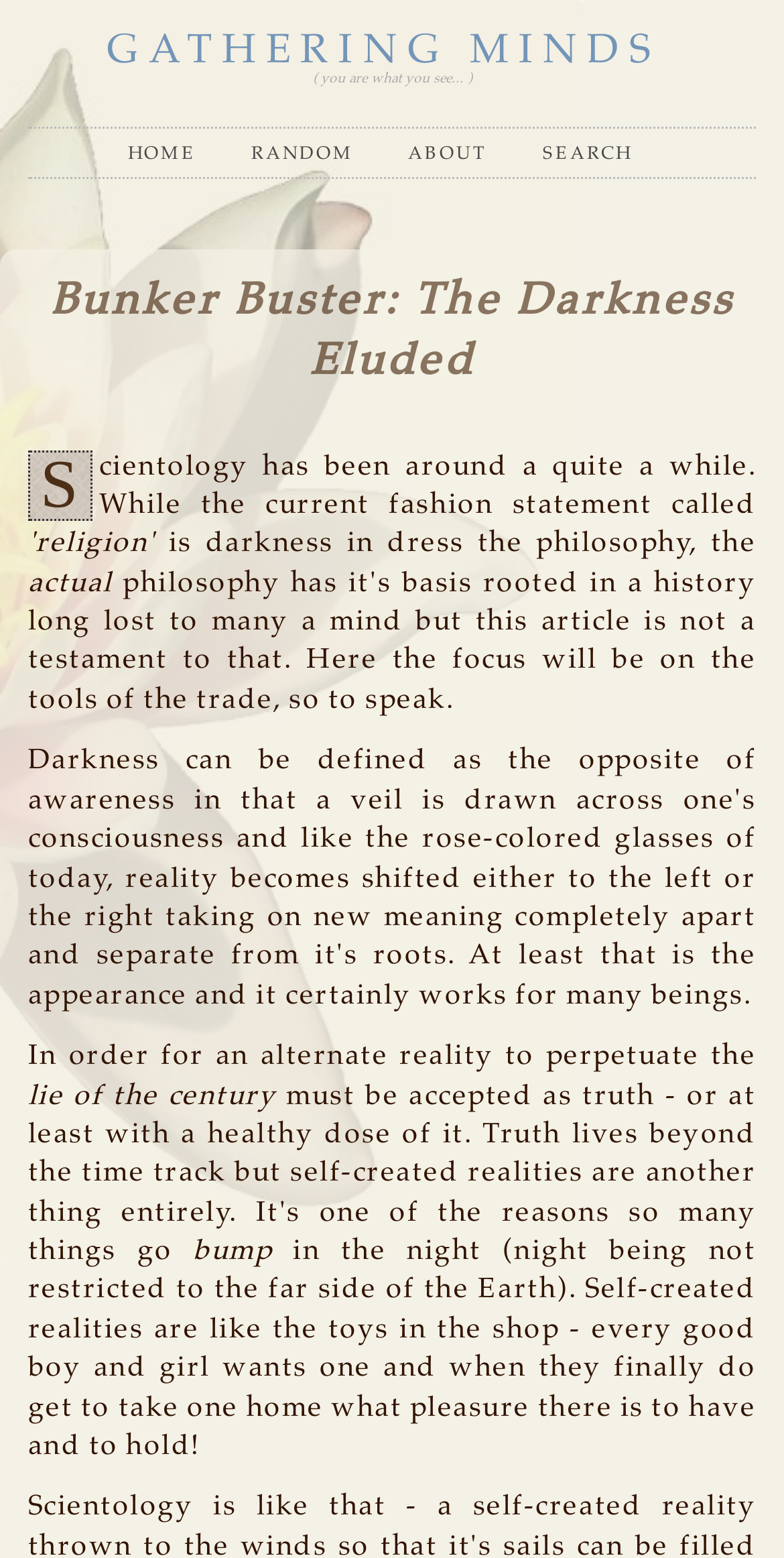Please analyze the image and give a detailed answer to the question:
What is the author's attitude towards self-created realities?

Based on the text, it appears that the author has a positive attitude towards self-created realities. The text describes them as 'toys in the shop' that people want to have and hold, suggesting a sense of excitement and pleasure.